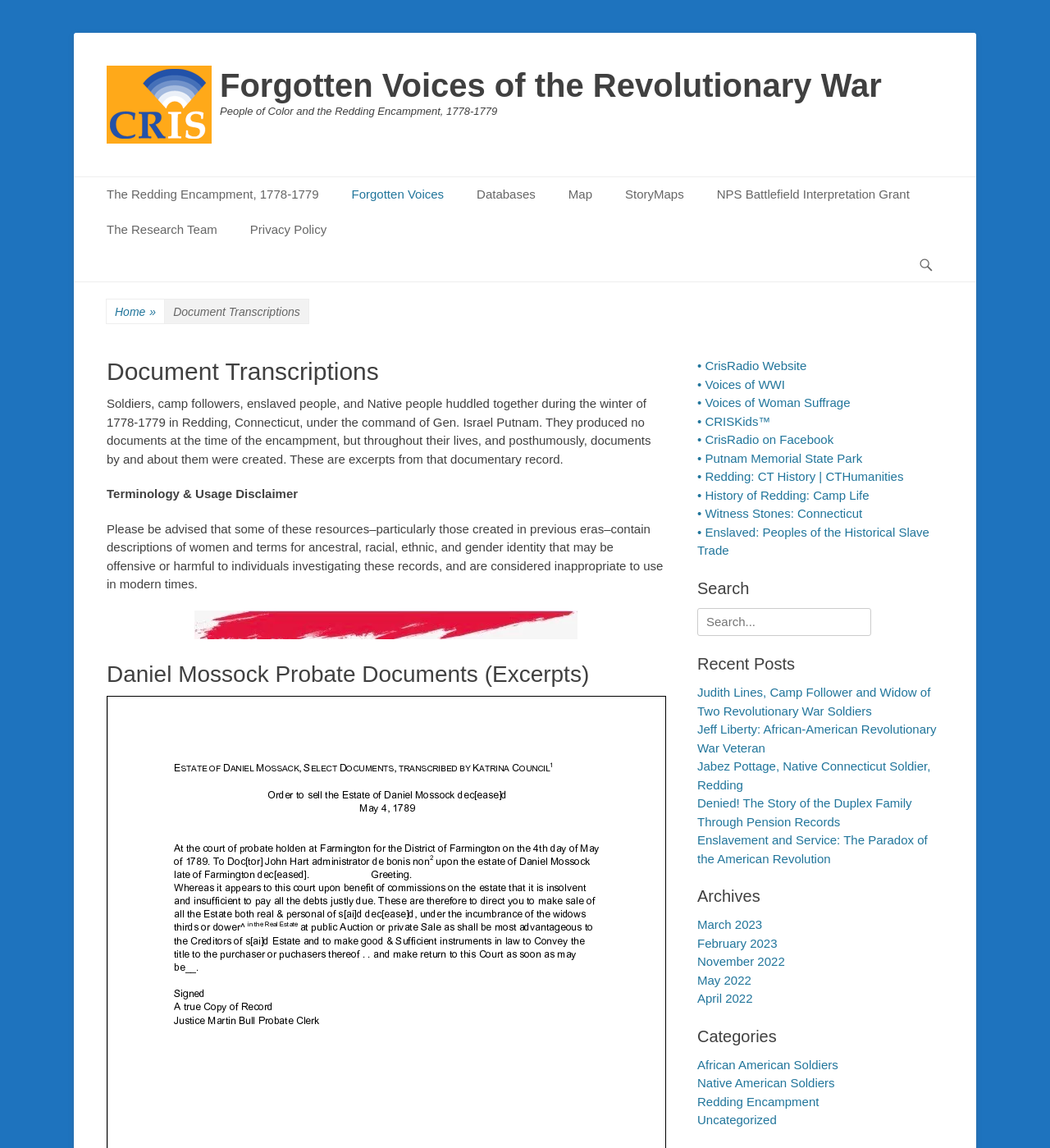What is the title of the first document transcription?
From the image, respond with a single word or phrase.

Daniel Mossock Probate Documents (Excerpts)